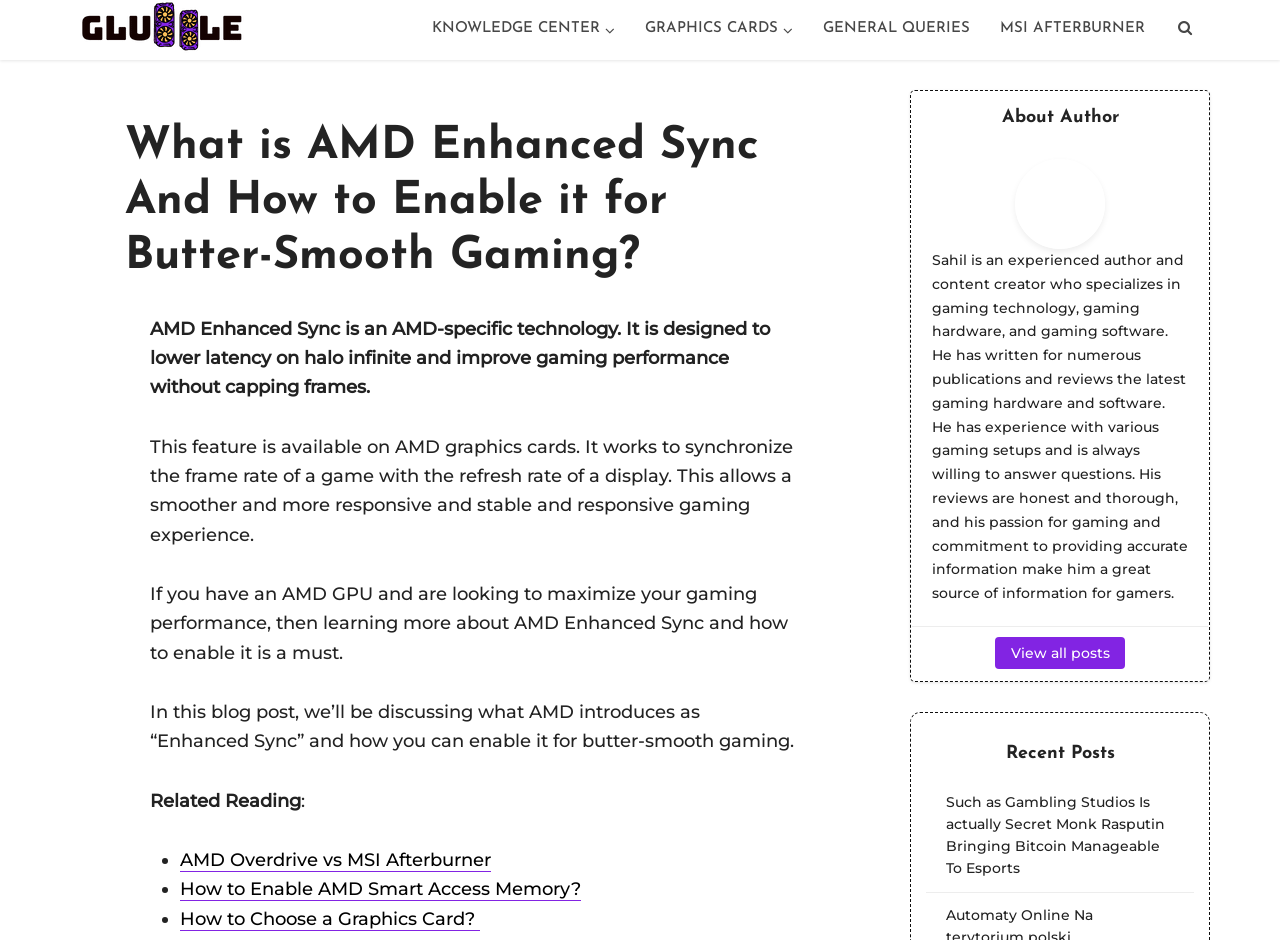Locate the bounding box coordinates of the element that should be clicked to execute the following instruction: "Share on X".

None